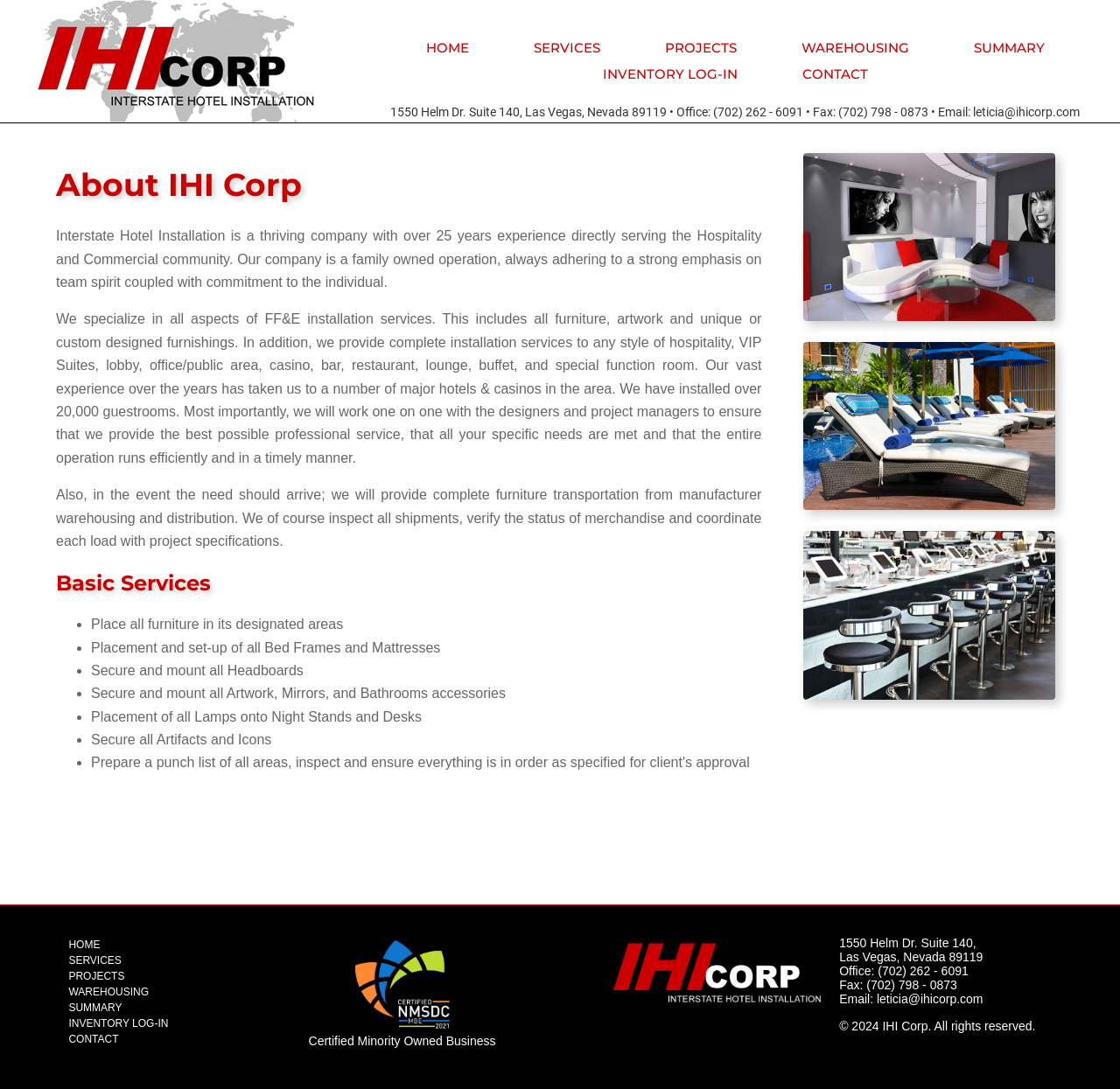Identify the bounding box of the HTML element described here: "HOME". Provide the coordinates as four float numbers between 0 and 1: [left, top, right, bottom].

[0.38, 0.036, 0.418, 0.051]